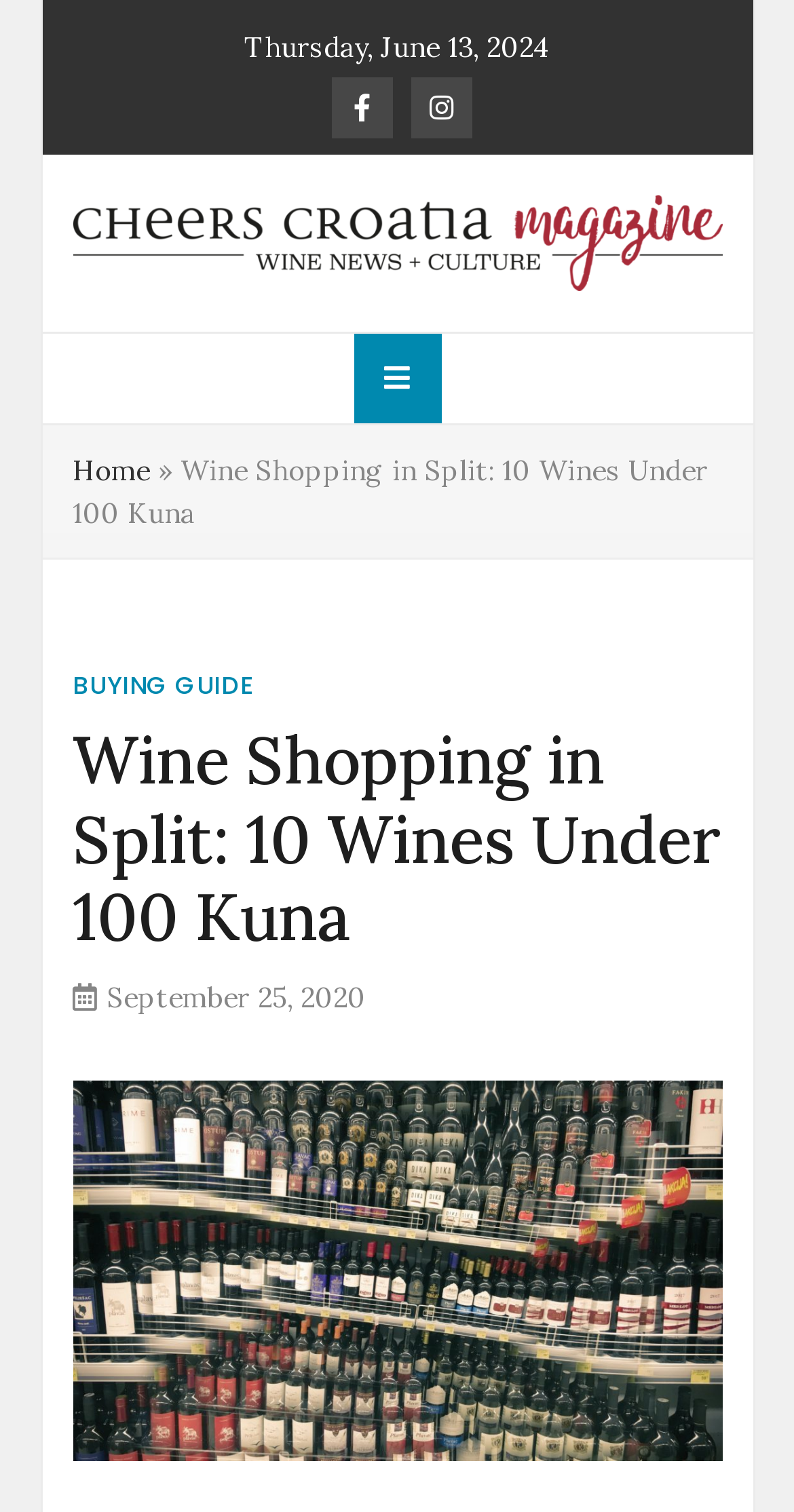Please answer the following question using a single word or phrase: What is the name of the magazine?

Cheers Croatia Magazine